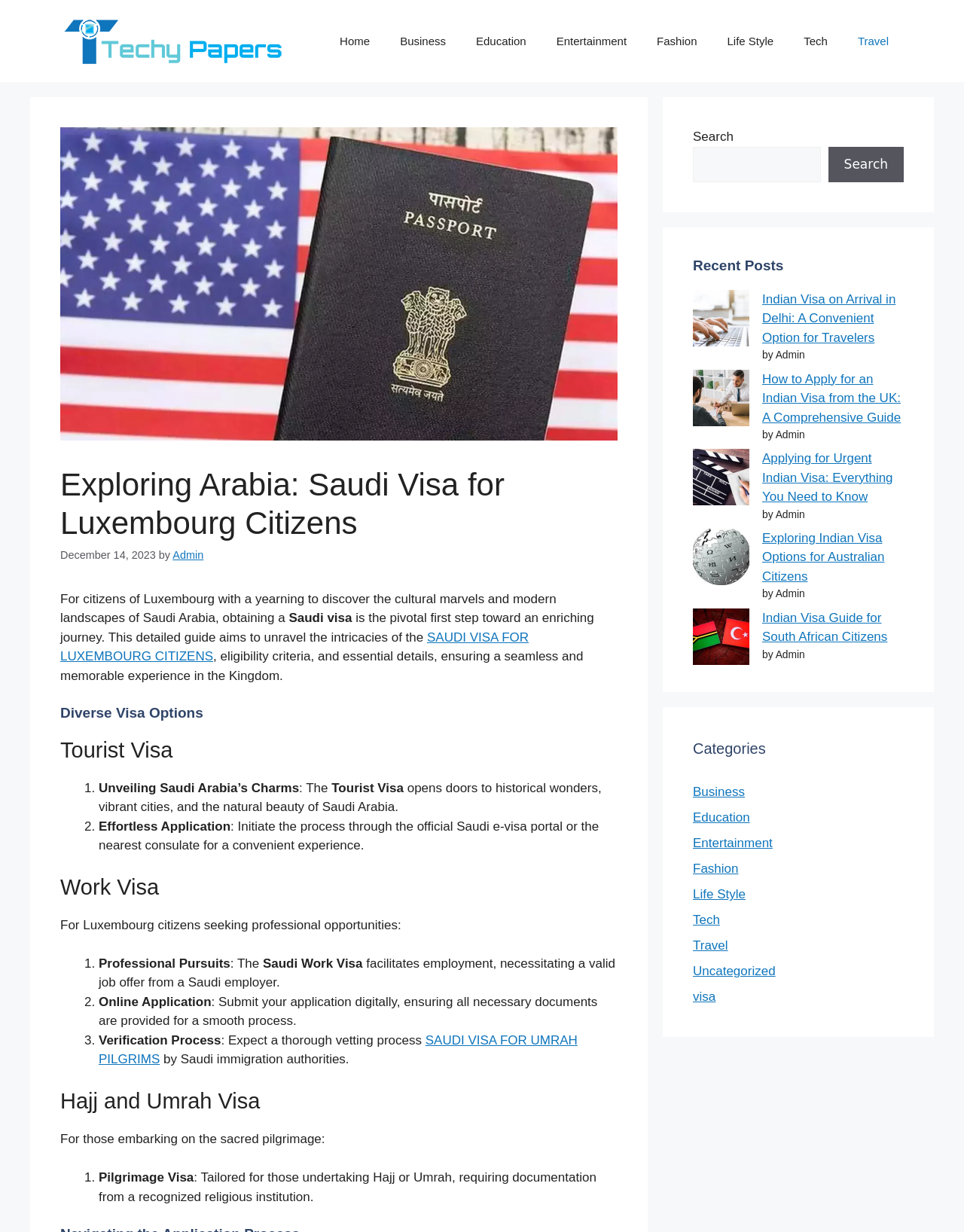Using the format (top-left x, top-left y, bottom-right x, bottom-right y), and given the element description, identify the bounding box coordinates within the screenshot: parent_node: Search name="s"

[0.719, 0.119, 0.851, 0.148]